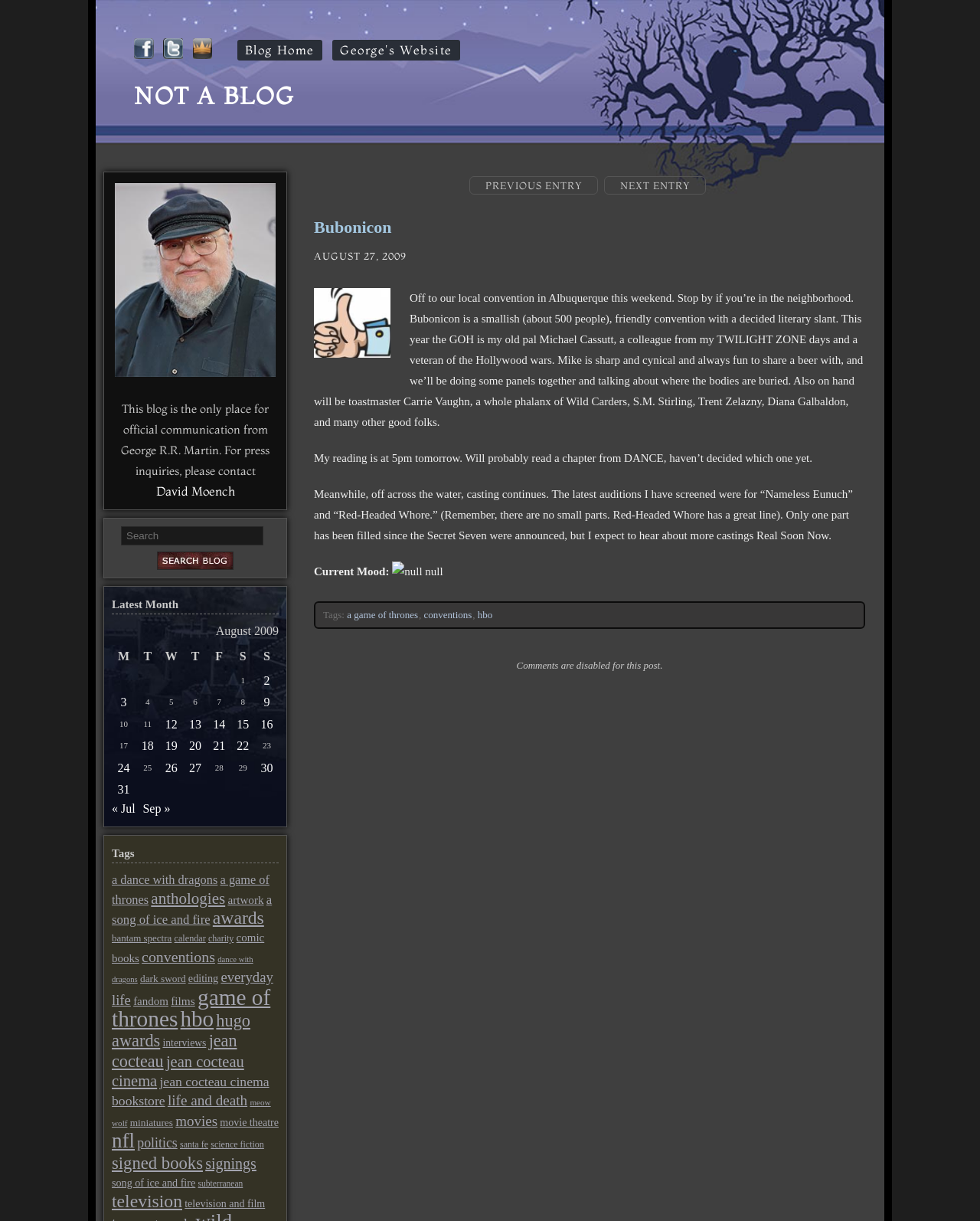Determine the bounding box coordinates for the area that should be clicked to carry out the following instruction: "Read the blog post titled 'Bubonicon'".

[0.32, 0.176, 0.883, 0.199]